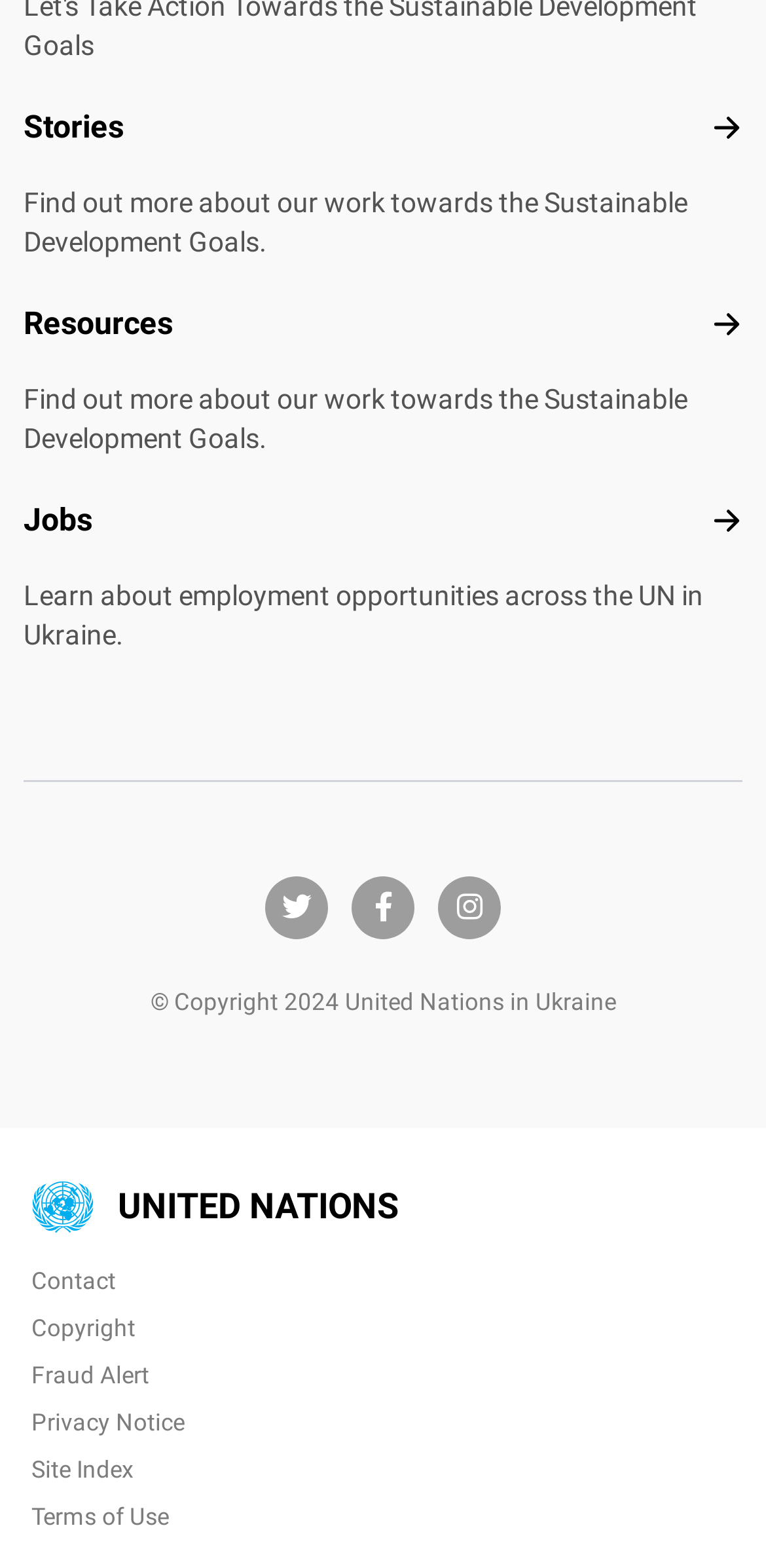From the details in the image, provide a thorough response to the question: What is the year of copyright?

I found the year of copyright by looking at the text '© Copyright 2024 United Nations in Ukraine' which is located at the bottom of the webpage.